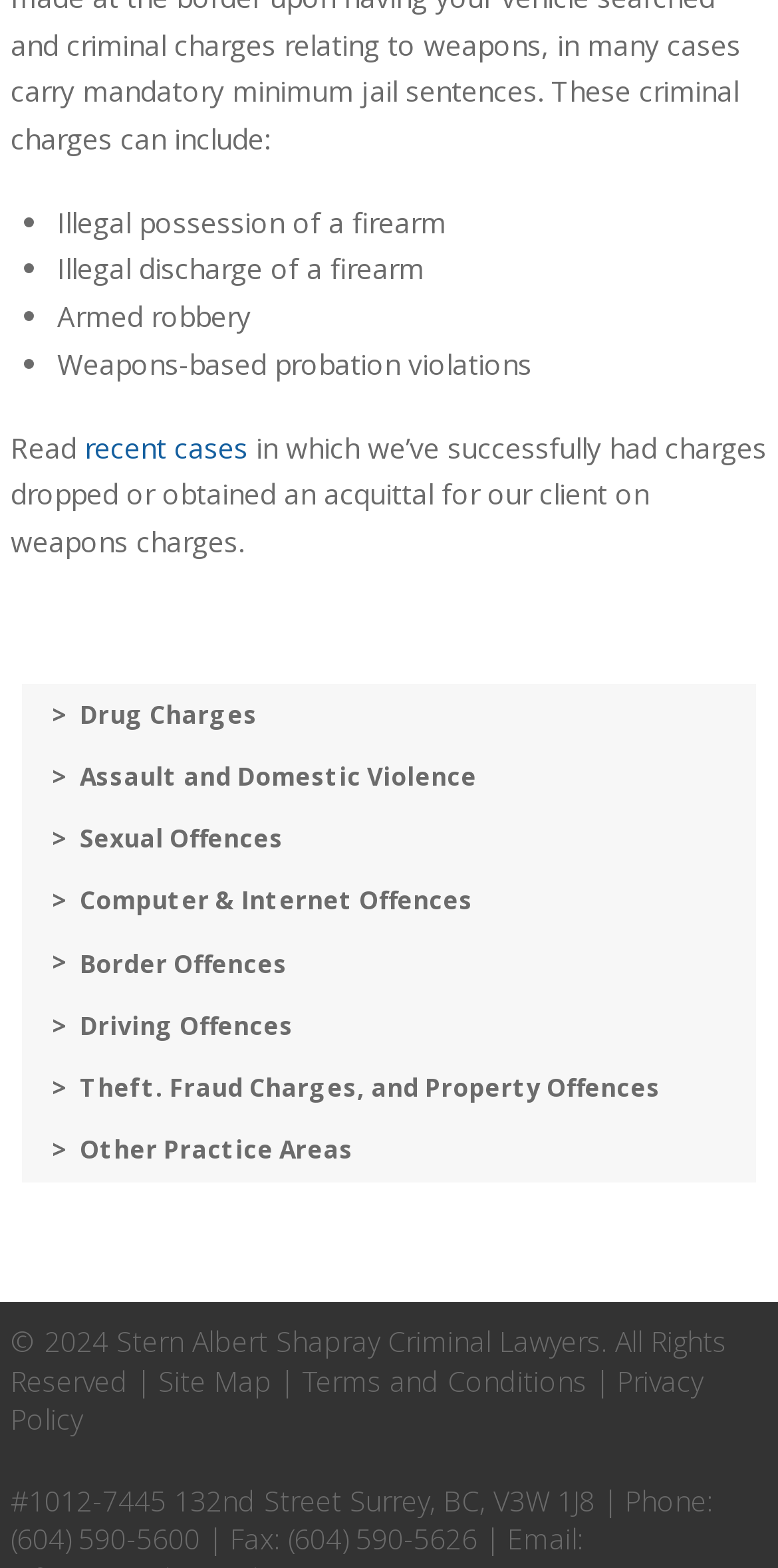Identify the bounding box coordinates of the part that should be clicked to carry out this instruction: "Click on 'Back to Top'".

[0.885, 0.038, 0.974, 0.083]